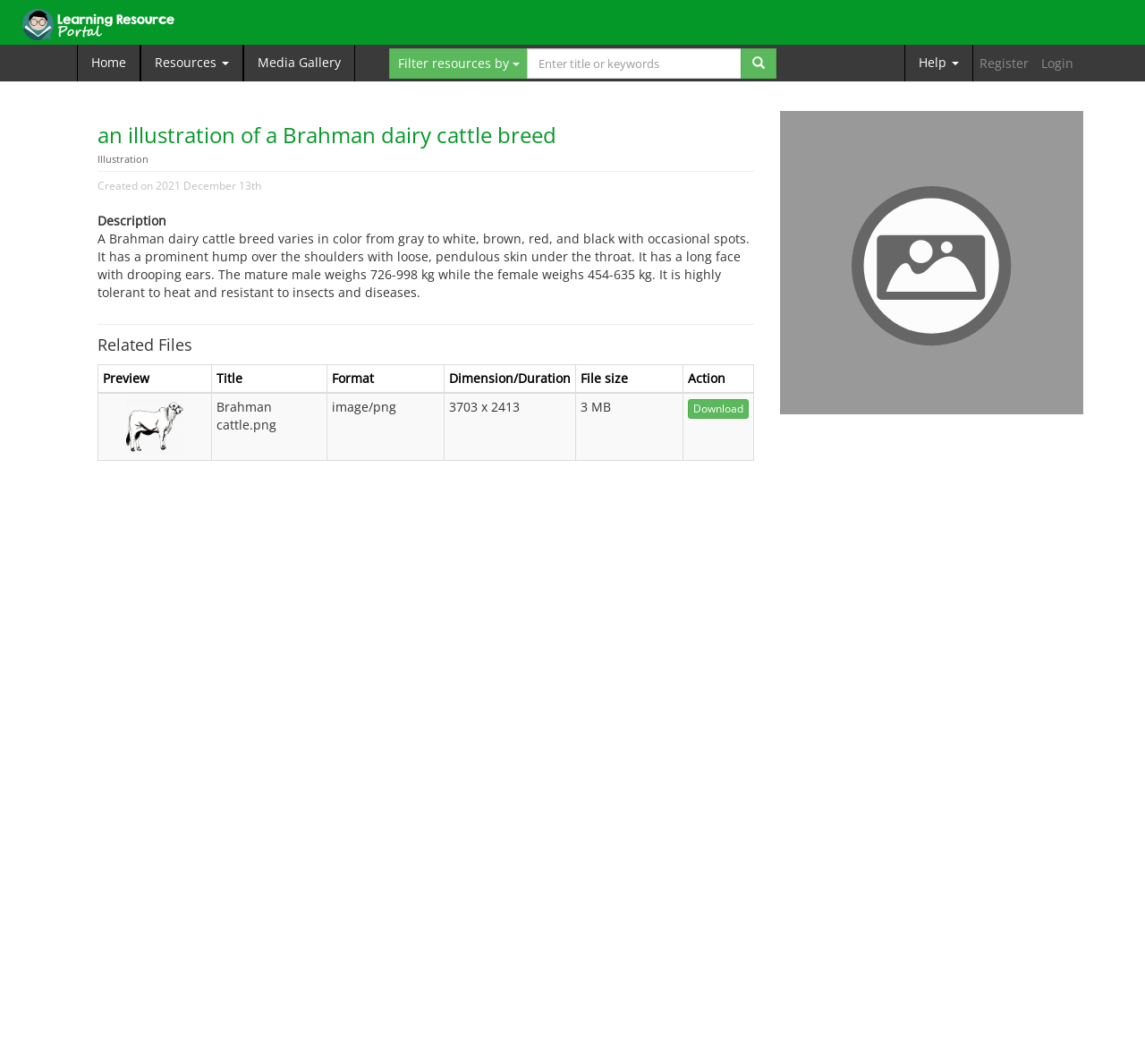Please specify the bounding box coordinates of the area that should be clicked to accomplish the following instruction: "View the 'Media Gallery'". The coordinates should consist of four float numbers between 0 and 1, i.e., [left, top, right, bottom].

[0.213, 0.042, 0.31, 0.077]